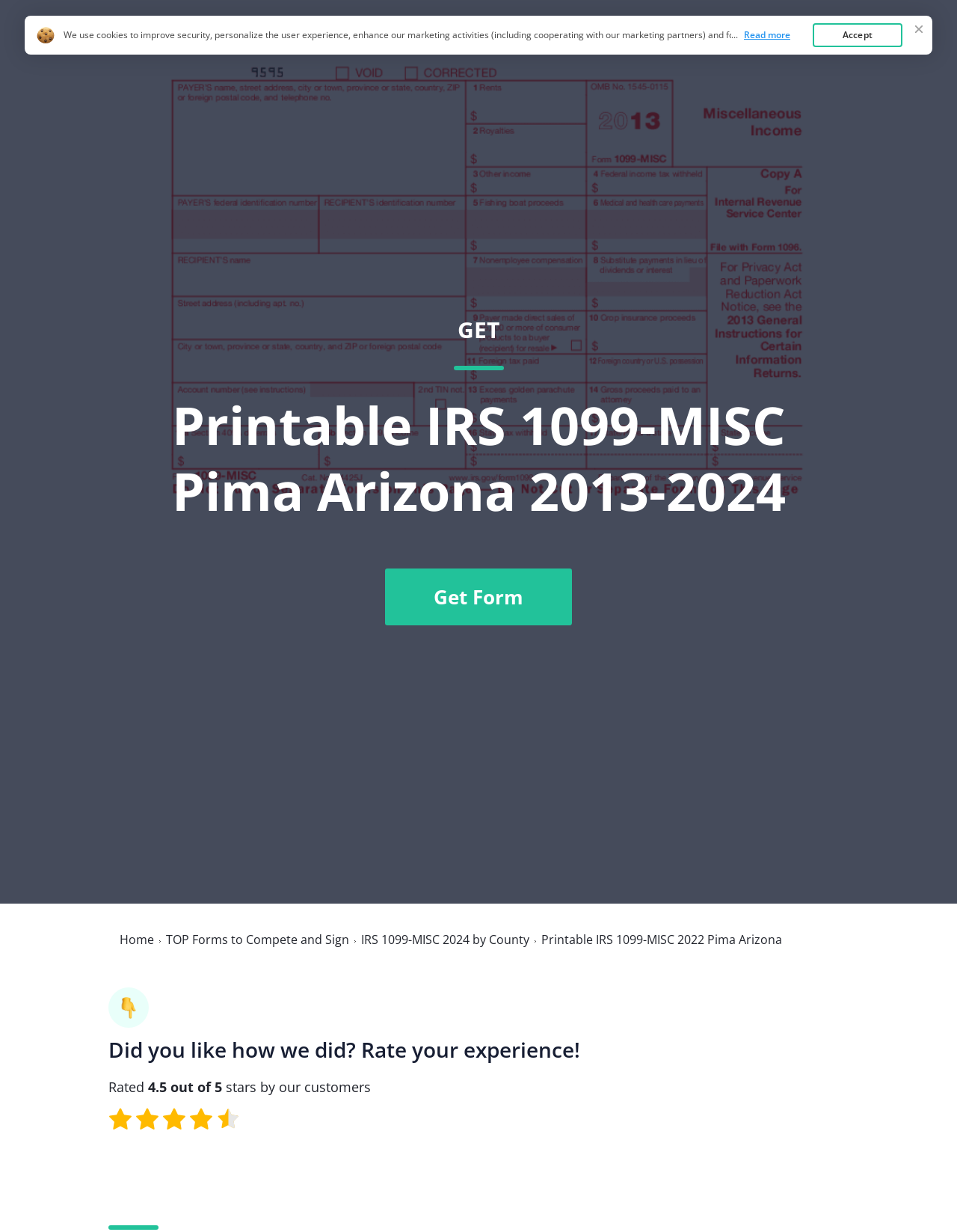Determine the bounding box coordinates of the element that should be clicked to execute the following command: "Click the link to get the 2013 Form 1099 Misc".

[0.117, 0.03, 0.316, 0.046]